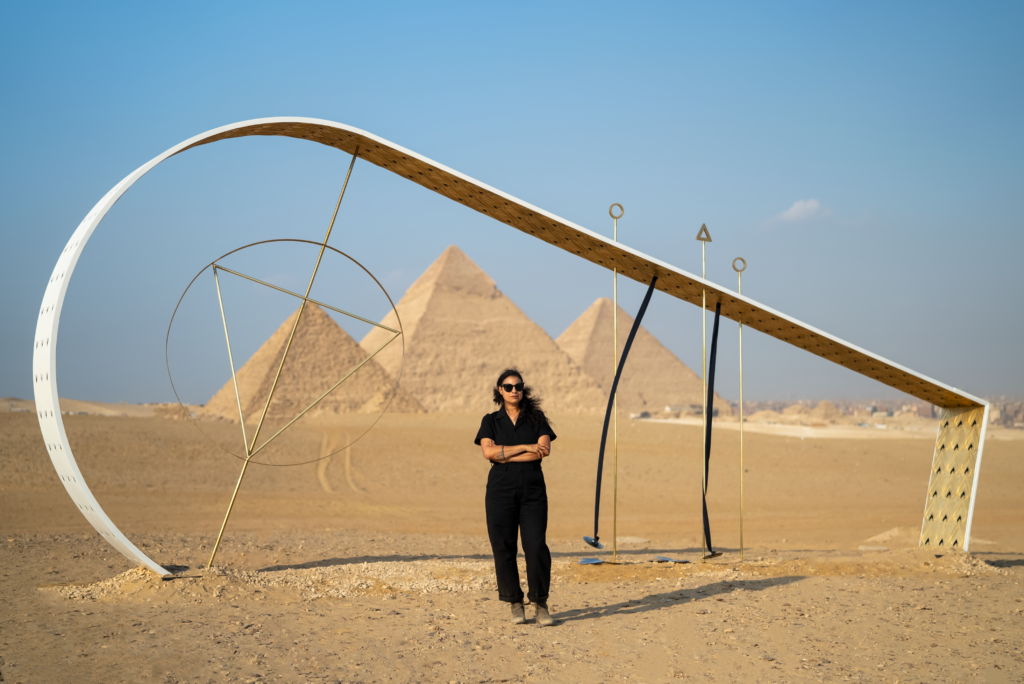What is the style of the sculpture?
Give a detailed response to the question by analyzing the screenshot.

The question asks about the style of the sculpture. The caption describes the sculpture as abstract and elegant, featuring geometric shapes and flowing lines that reflect a modern artistic interpretation of the rich cultural heritage of Egypt. Hence, the style of the sculpture is abstract and elegant.